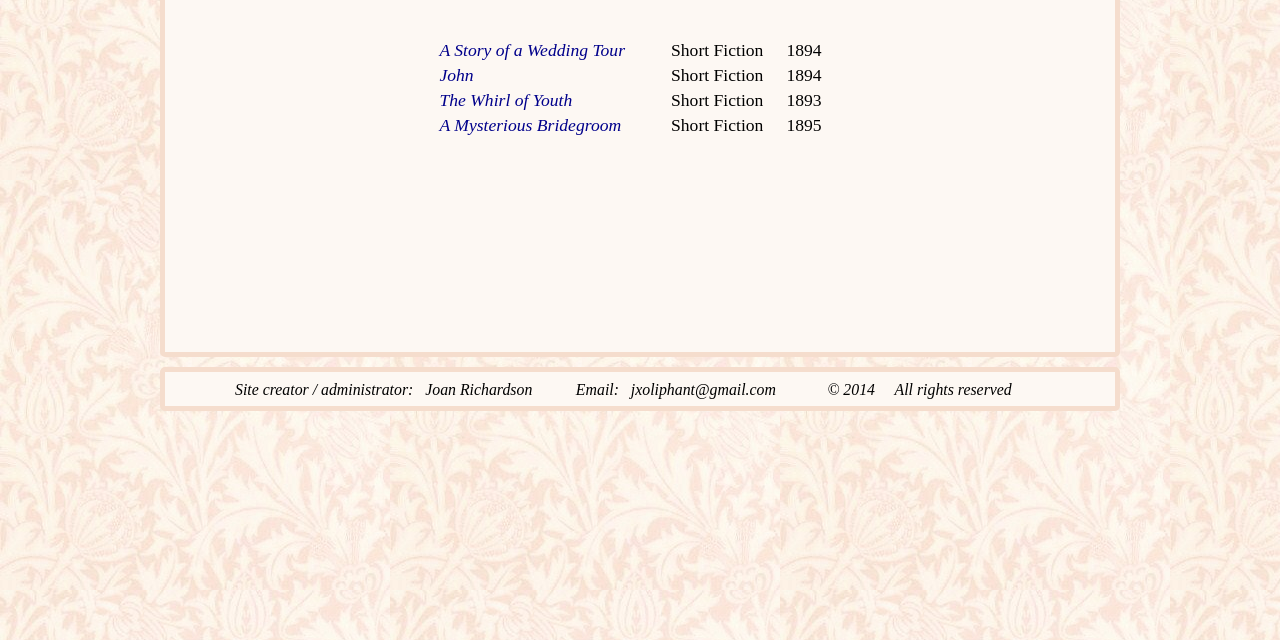Locate the bounding box of the UI element with the following description: "John".

[0.343, 0.102, 0.37, 0.133]